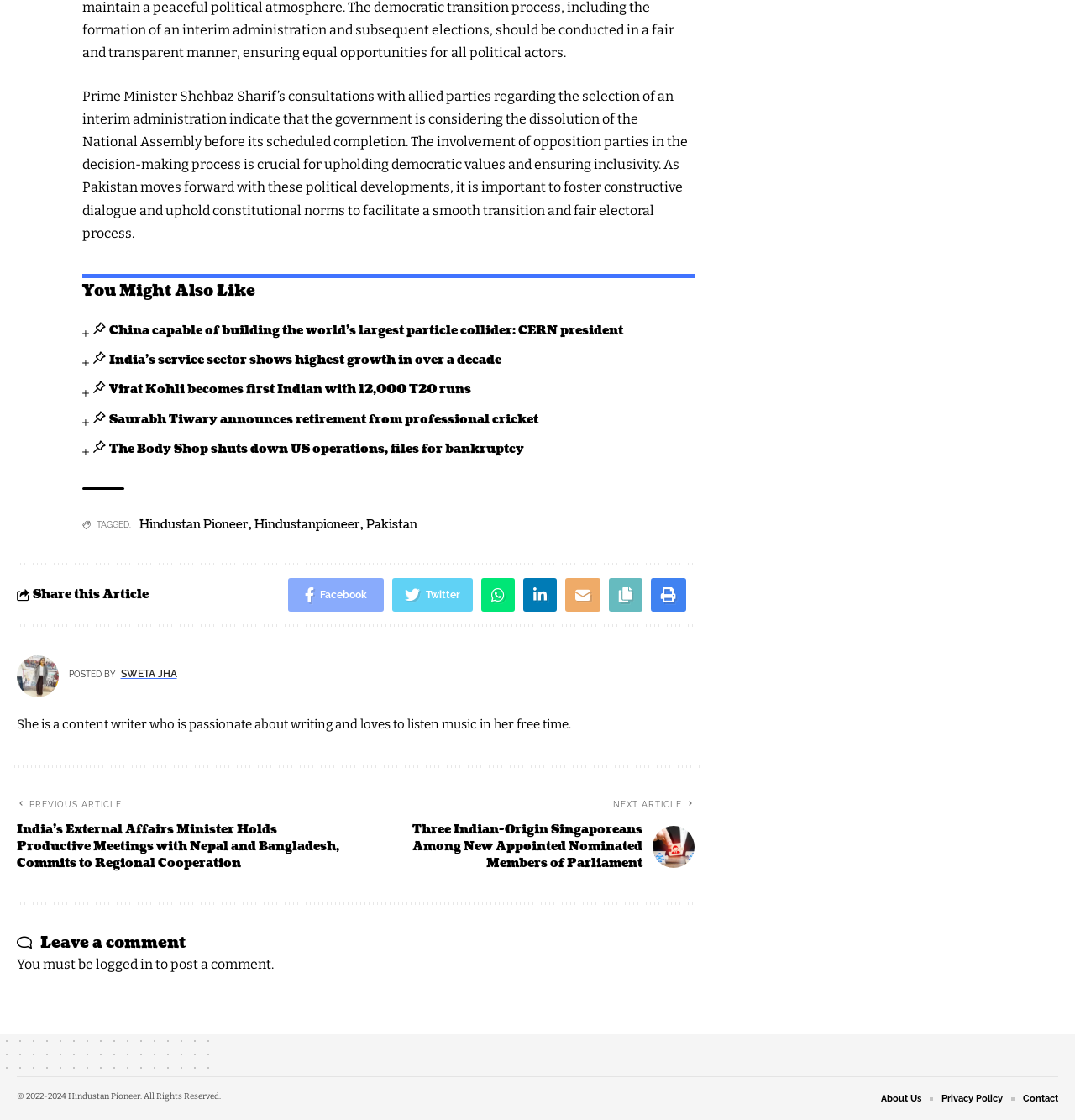Please provide a one-word or short phrase answer to the question:
What are the social media platforms available for sharing?

Facebook, Twitter, etc.